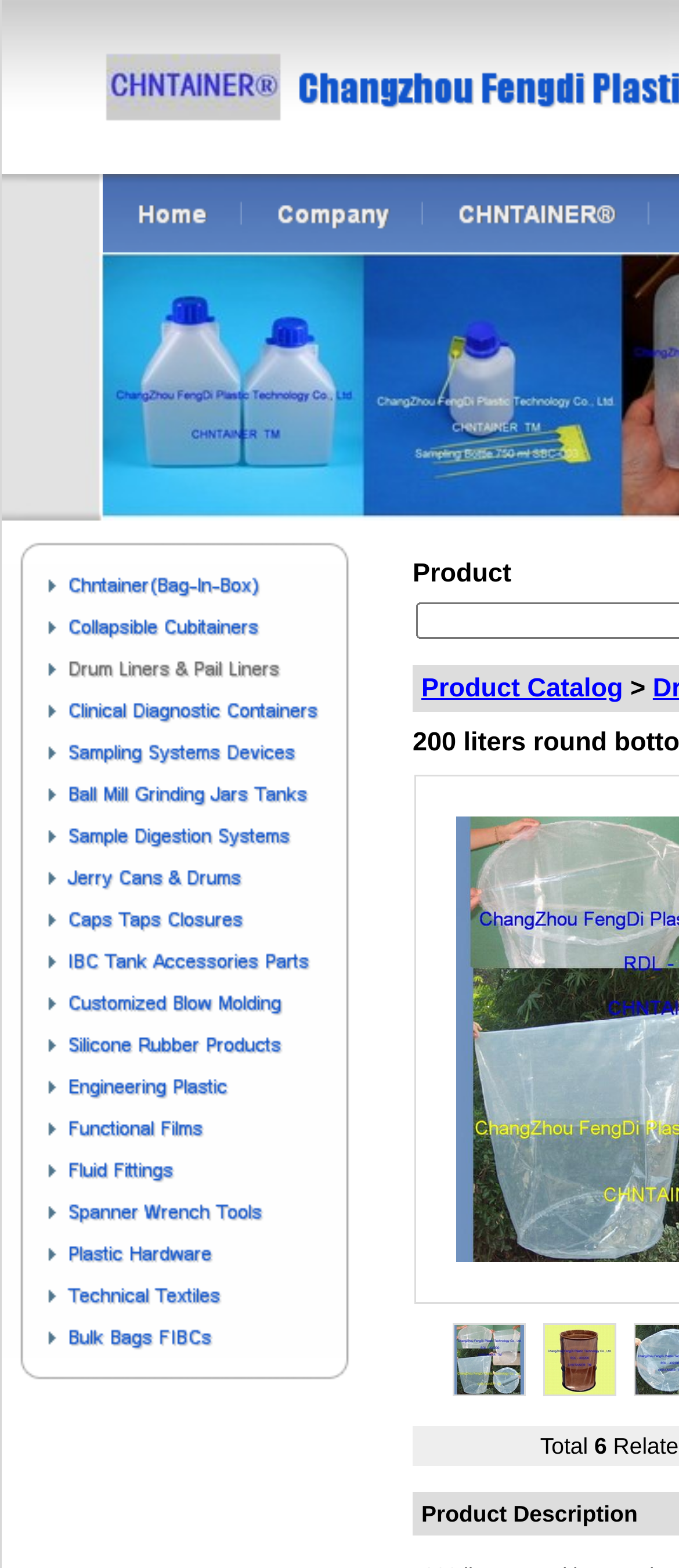Please identify the bounding box coordinates for the region that you need to click to follow this instruction: "Learn about Drum Liners & Pail Liners".

[0.003, 0.427, 0.515, 0.443]